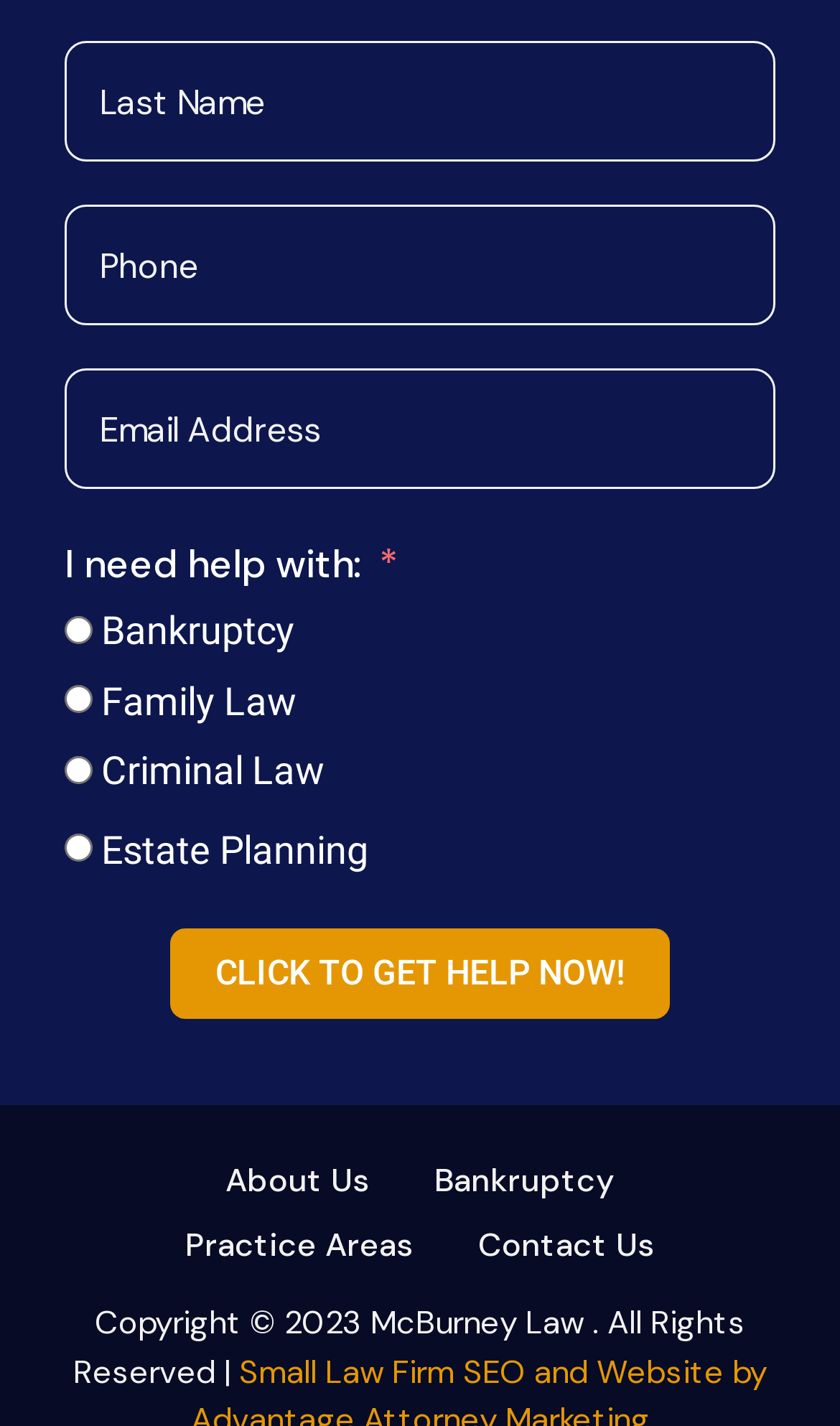How many links are available at the bottom of the page?
Refer to the screenshot and respond with a concise word or phrase.

4